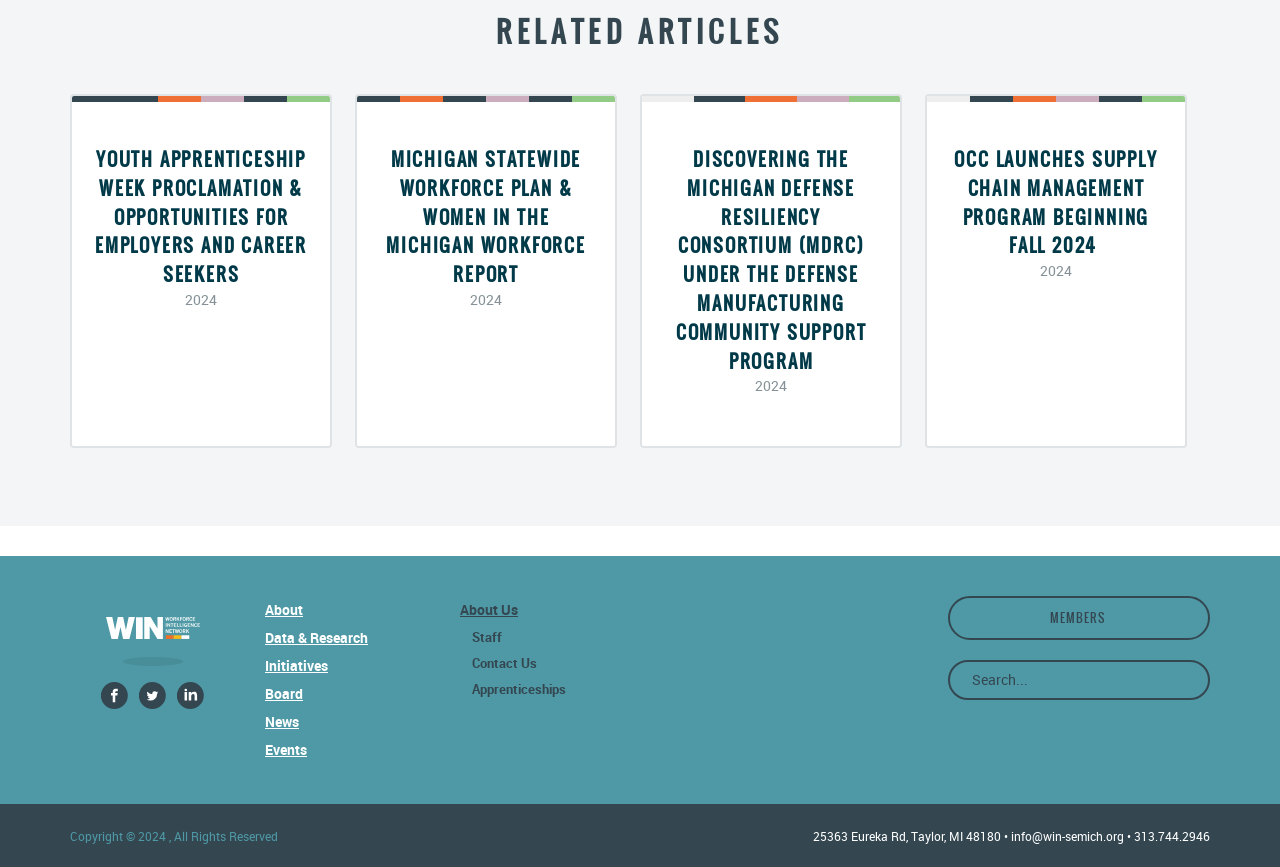Locate the bounding box of the UI element defined by this description: ".cls-1{fill:#f26e26;}.cls-2{fill:#f7bc18;}.cls-3{fill:#fff;}Vector Smart Object". The coordinates should be given as four float numbers between 0 and 1, formatted as [left, top, right, bottom].

[0.055, 0.71, 0.184, 0.738]